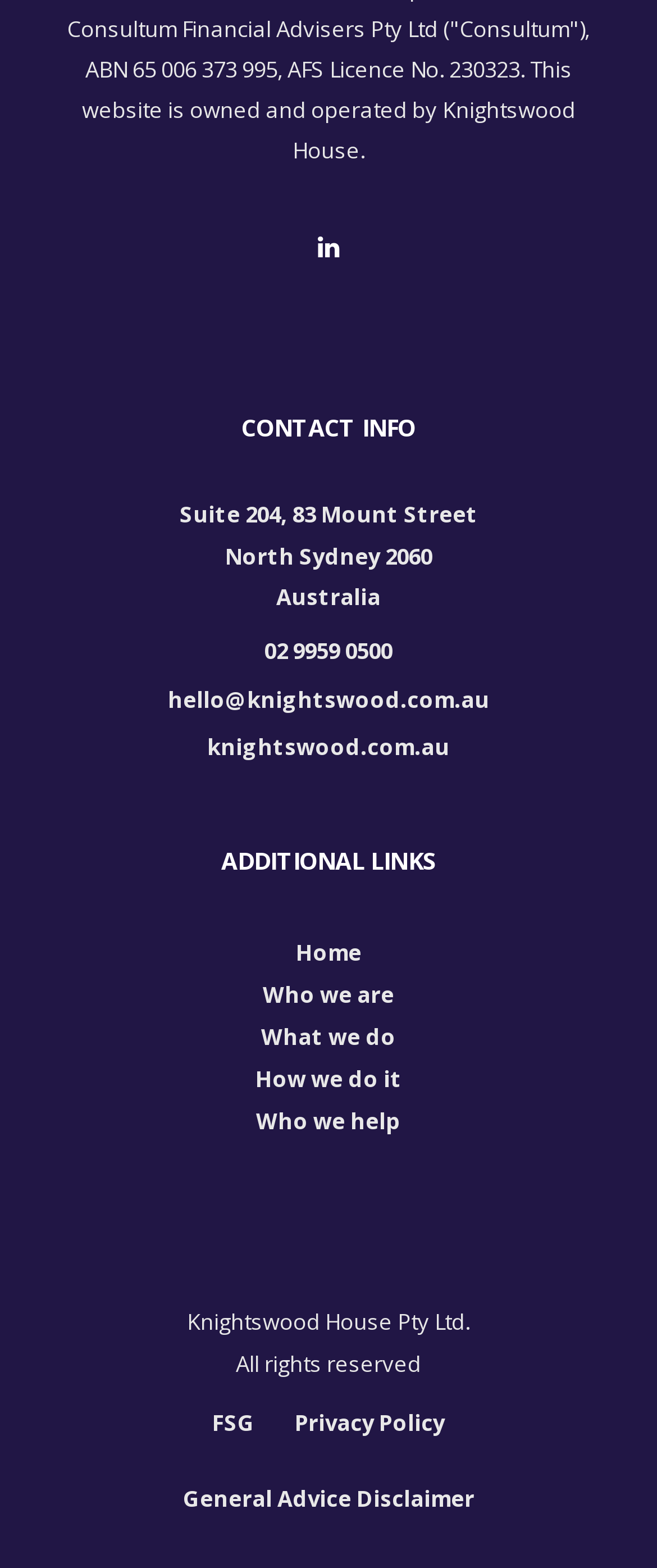Please examine the image and provide a detailed answer to the question: What is the company's address?

The company's address can be found in the 'CONTACT INFO' section, which is a heading element located at the top of the webpage. Below this heading, there are several links, including the address 'Suite 204, 83 Mount Street North Sydney 2060 Australia'.